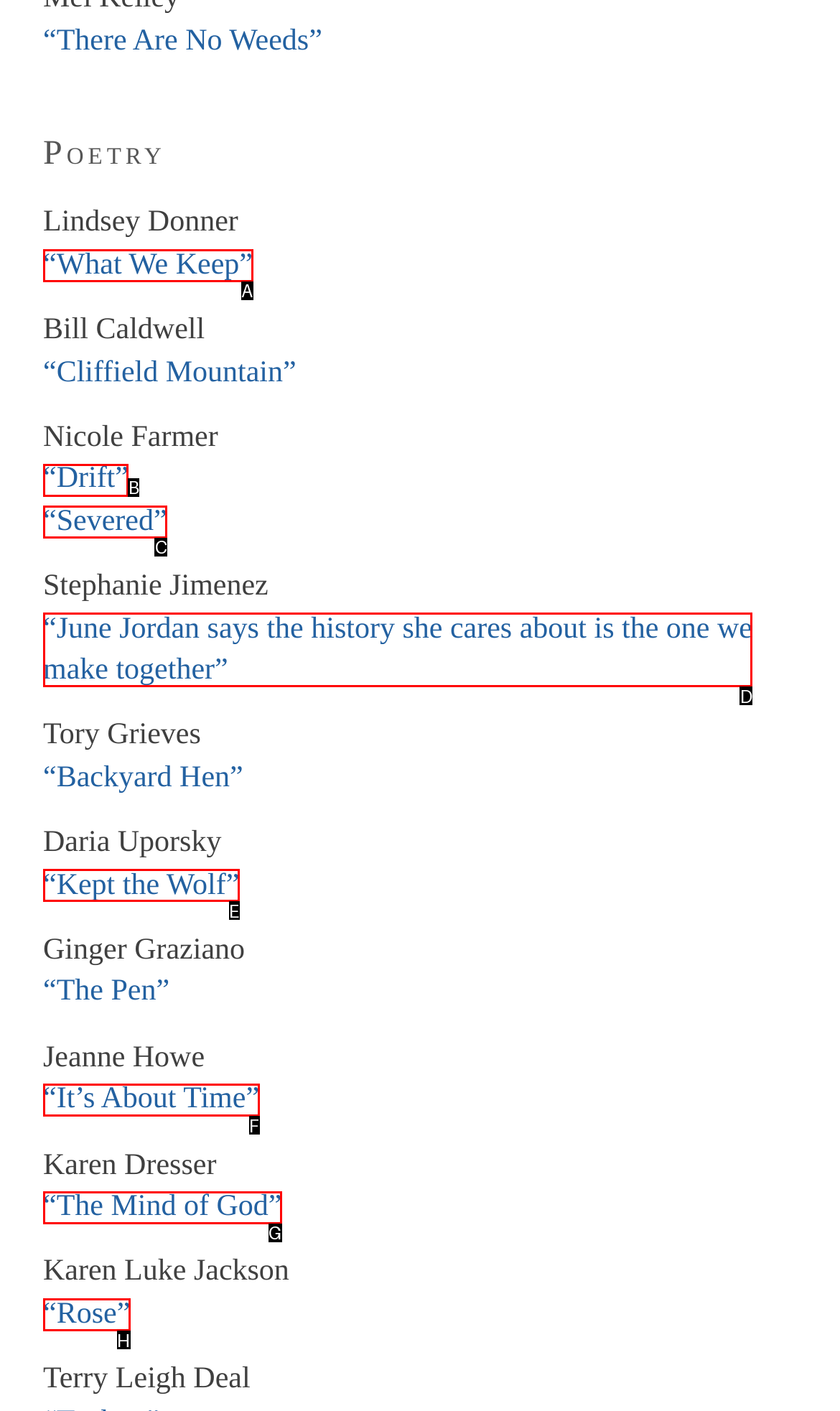Find the option that matches this description: “Kept the Wolf”
Provide the matching option's letter directly.

E